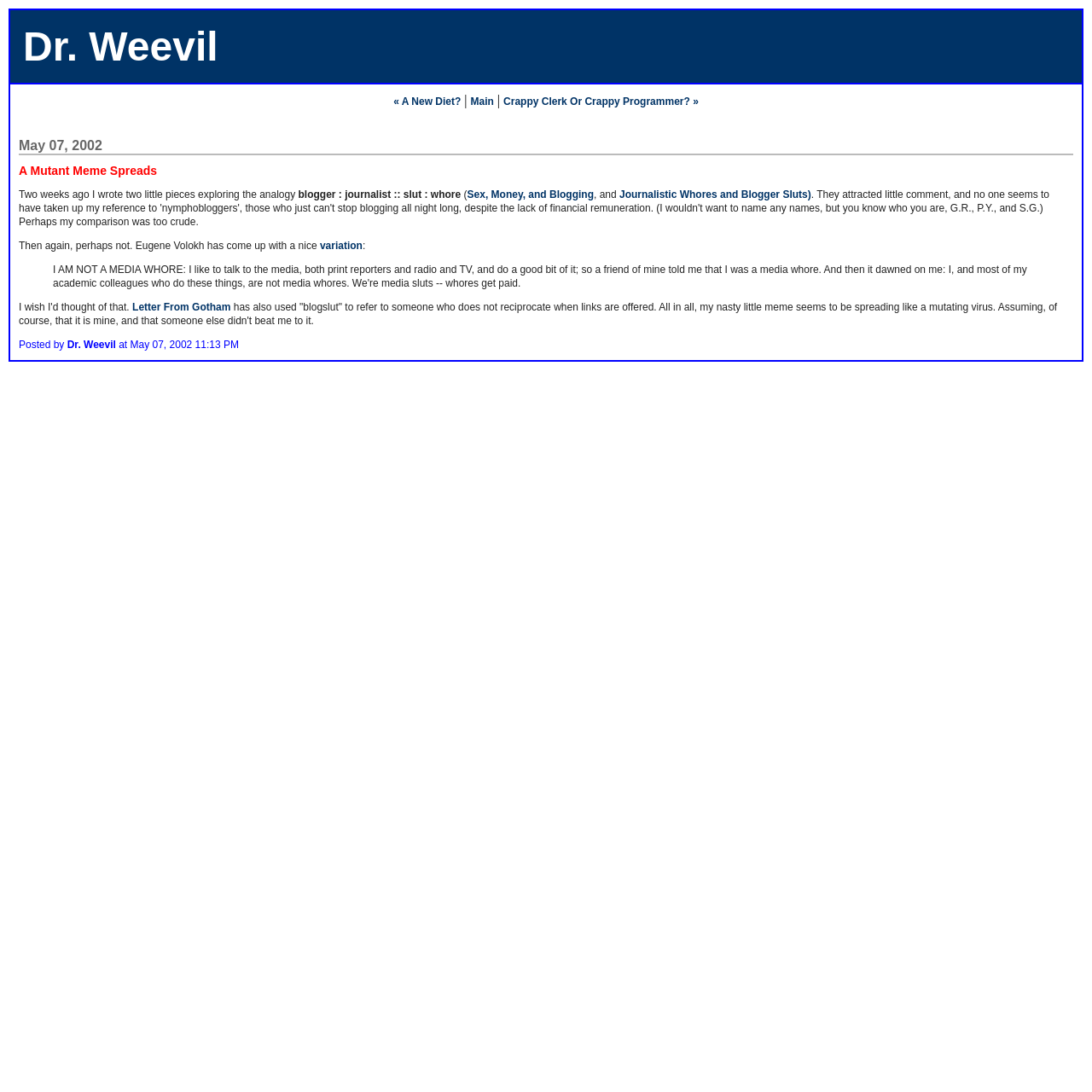Provide the bounding box coordinates of the UI element that matches the description: "variation".

[0.293, 0.22, 0.332, 0.23]